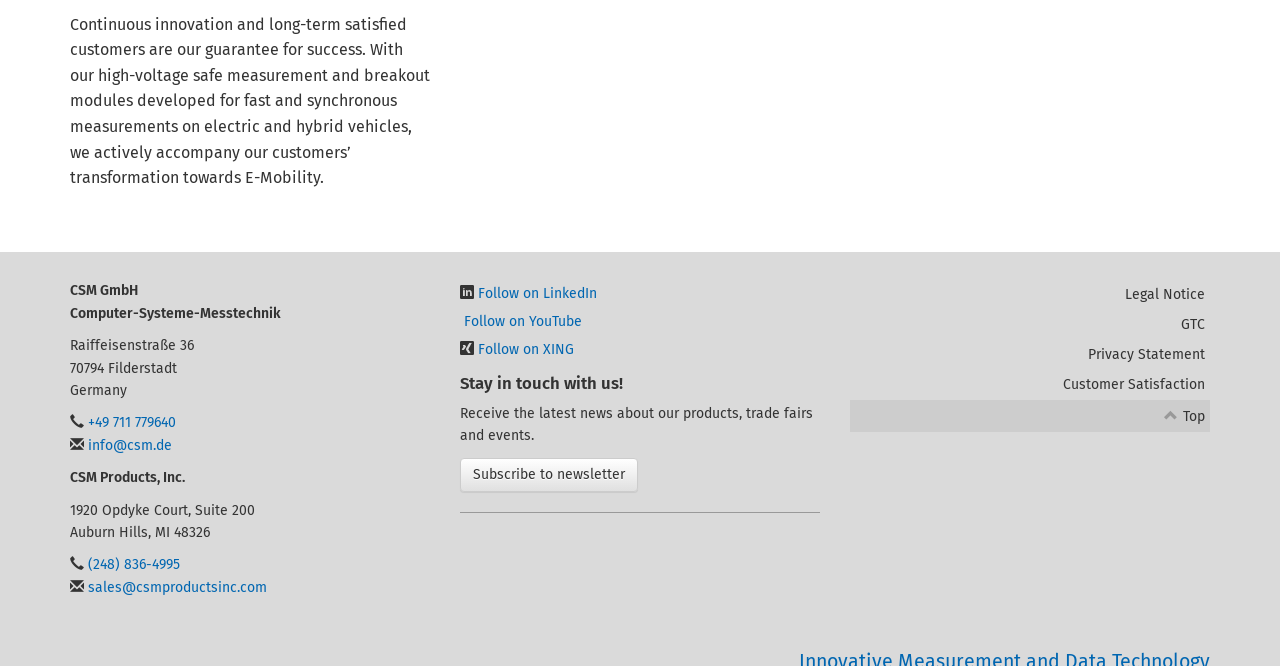Kindly determine the bounding box coordinates for the area that needs to be clicked to execute this instruction: "Subscribe to newsletter".

[0.359, 0.687, 0.498, 0.738]